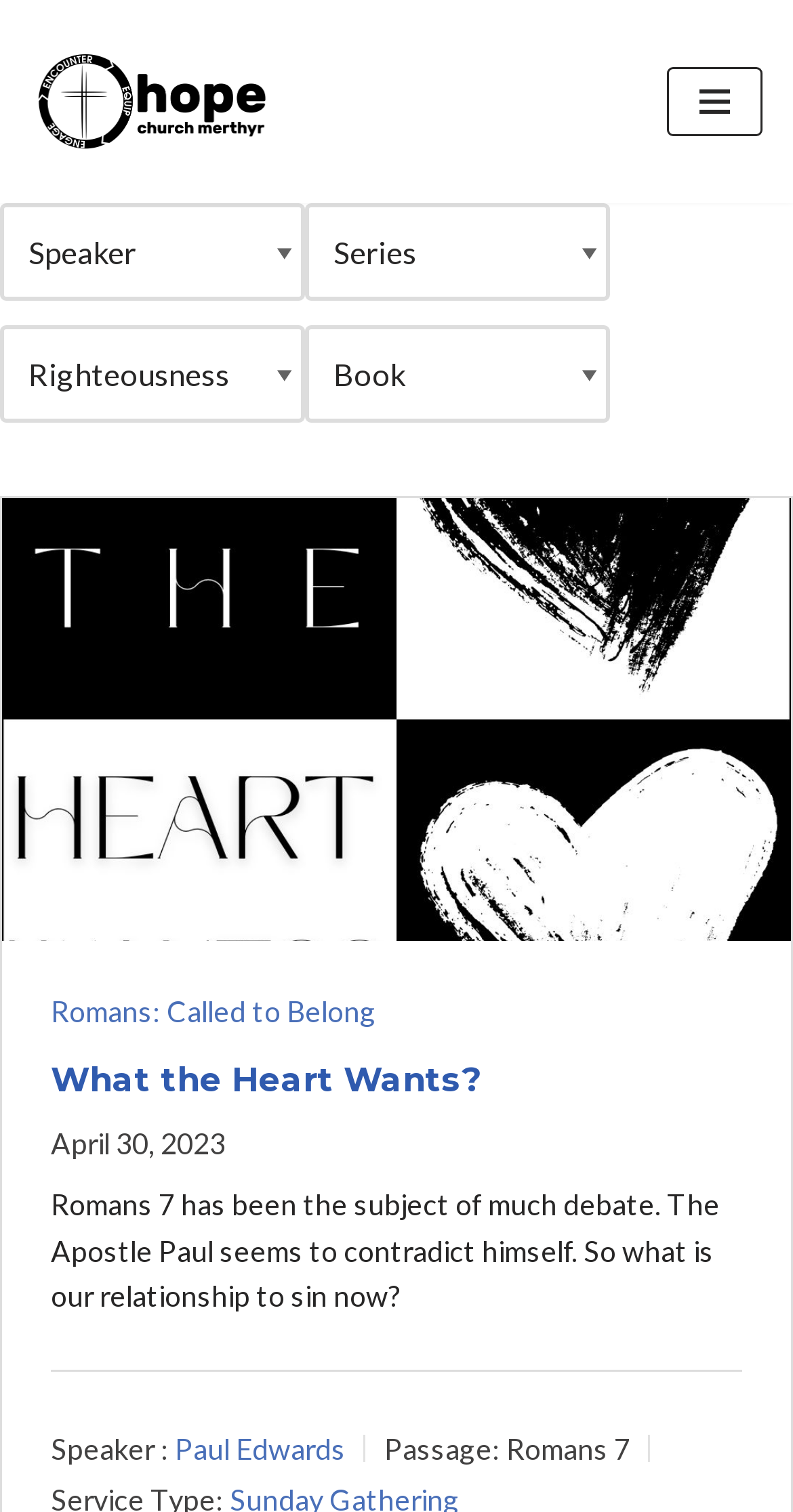Identify the bounding box coordinates necessary to click and complete the given instruction: "View Romans: Called to Belong".

[0.064, 0.658, 0.474, 0.68]